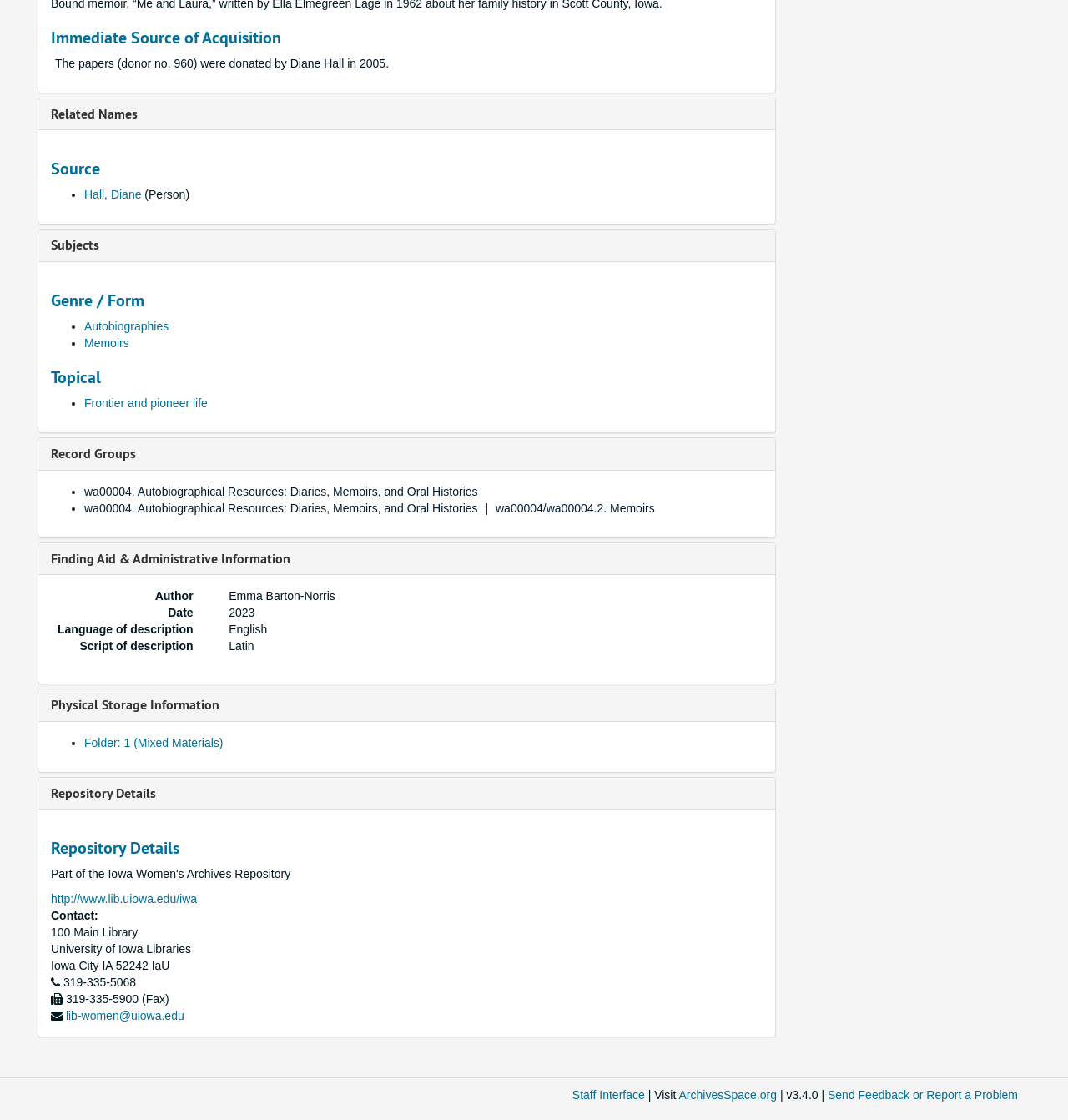Respond to the question below with a concise word or phrase:
What is the genre of the autobiographical resources?

Autobiographies, Memoirs